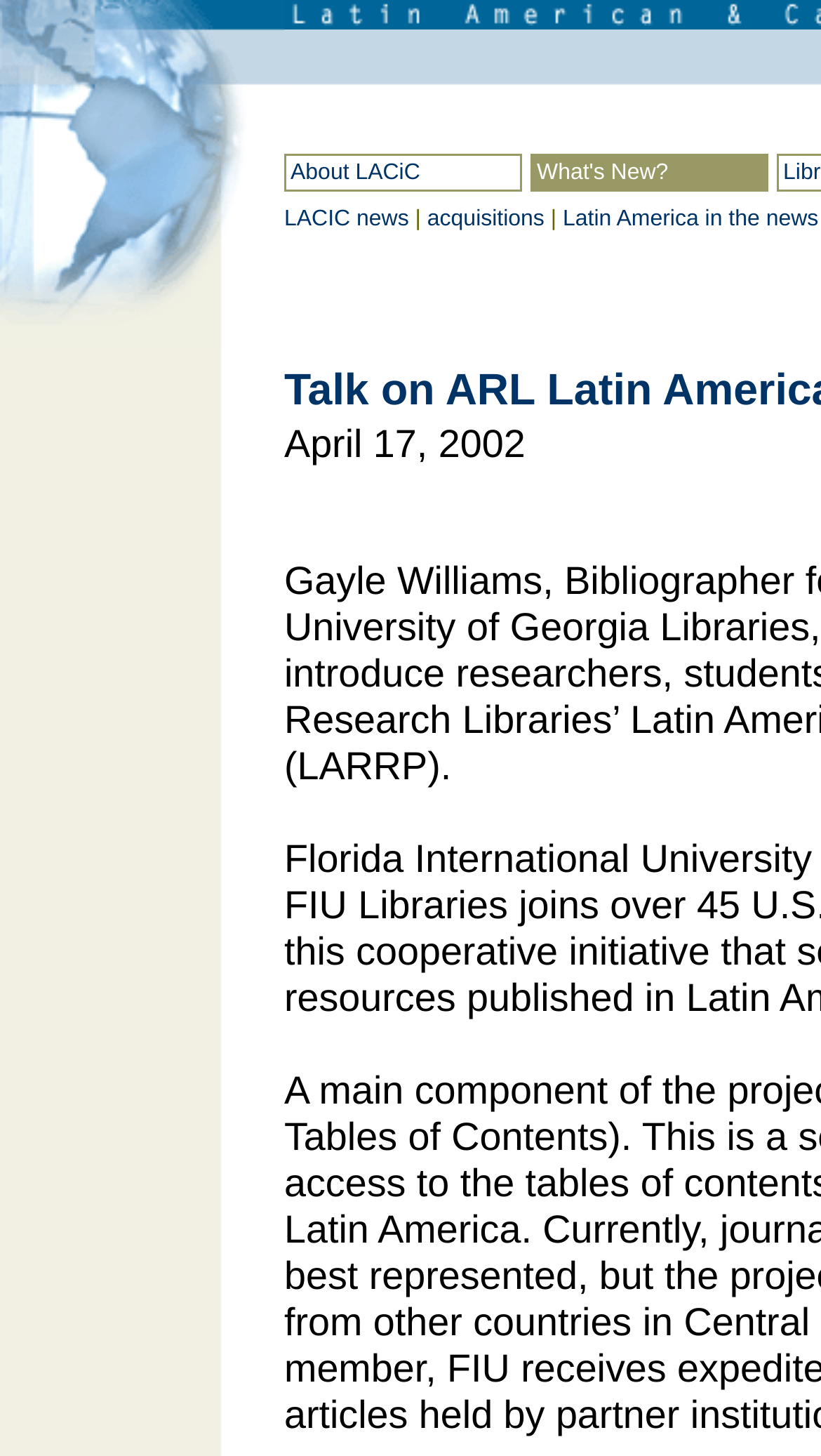What is the position of the 'About LACiC' element?
Please use the image to provide an in-depth answer to the question.

Based on the bounding box coordinates, the 'About LACiC' element has a y1 value of 0.106, which is smaller than the y1 values of other elements, indicating that it is positioned at the top. Its x1 value of 0.346 is smaller than the x1 values of other elements, indicating that it is positioned on the left.